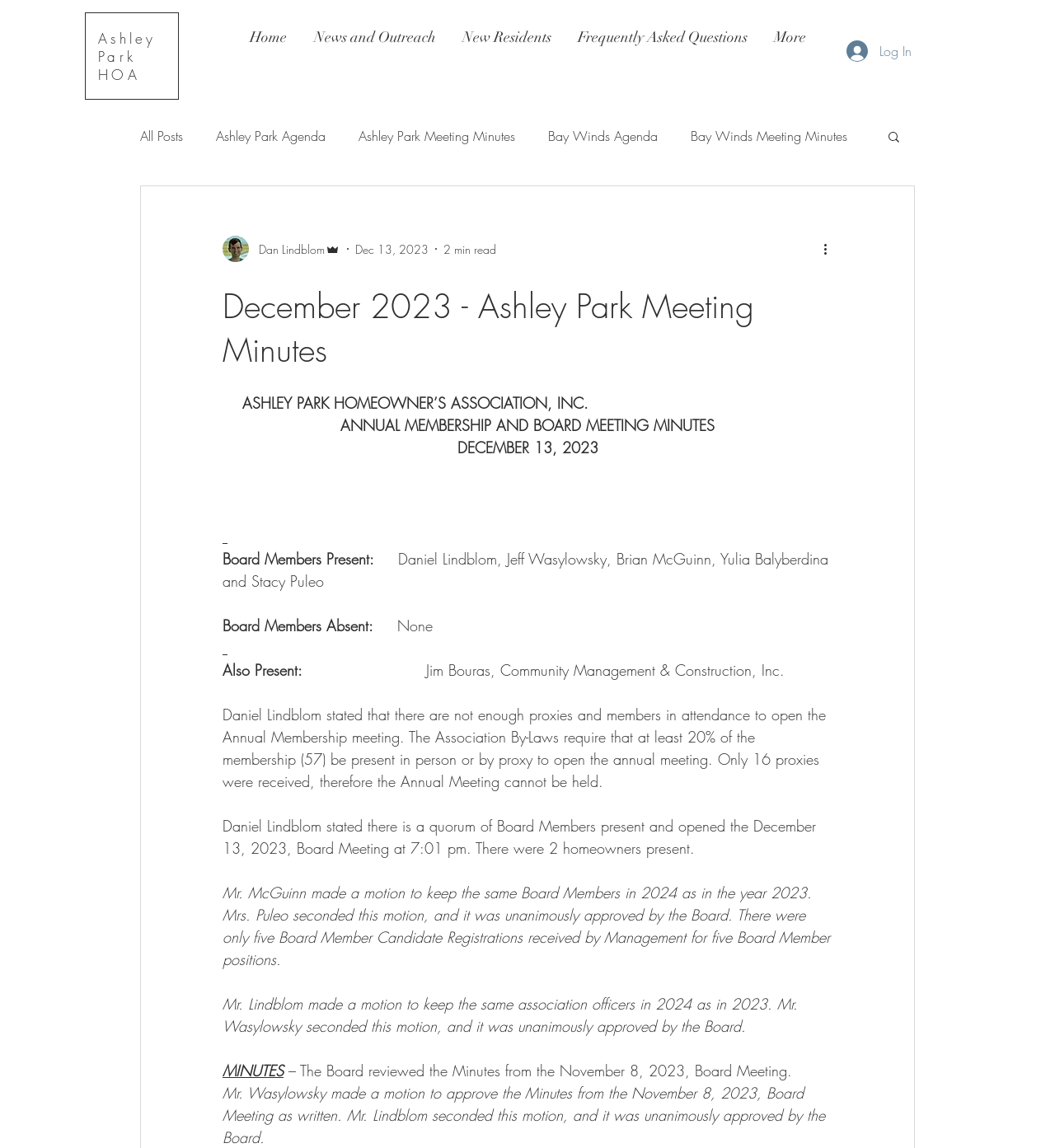Describe all the key features and sections of the webpage thoroughly.

The webpage appears to be the minutes of the Ashley Park Homeowner's Association annual membership and board meeting, held on December 13, 2023. At the top of the page, there is a heading with the title "Ashley Park" and a link to the same name. Below this, there is a navigation menu with links to various sections of the website, including "Home", "News and Outreach", "New Residents", and "Frequently Asked Questions".

To the right of the navigation menu, there is a button to log in, accompanied by a small image. Below this, there is a section with links to different blog posts, including "All Posts", "Ashley Park Agenda", and "Ashley Park Meeting Minutes". There is also a search button with a small image.

The main content of the page is the meeting minutes, which are divided into sections with headings and paragraphs of text. The minutes begin with a statement about the absence of a quorum for the annual membership meeting, followed by a description of the board meeting that was held instead. The text includes details about motions made and approved by the board, as well as a review of the minutes from the previous board meeting.

Throughout the page, there are several images, including a writer's picture and various icons. There are also links to other pages and sections of the website, including a link to the blog and a link to more information about the meeting minutes.